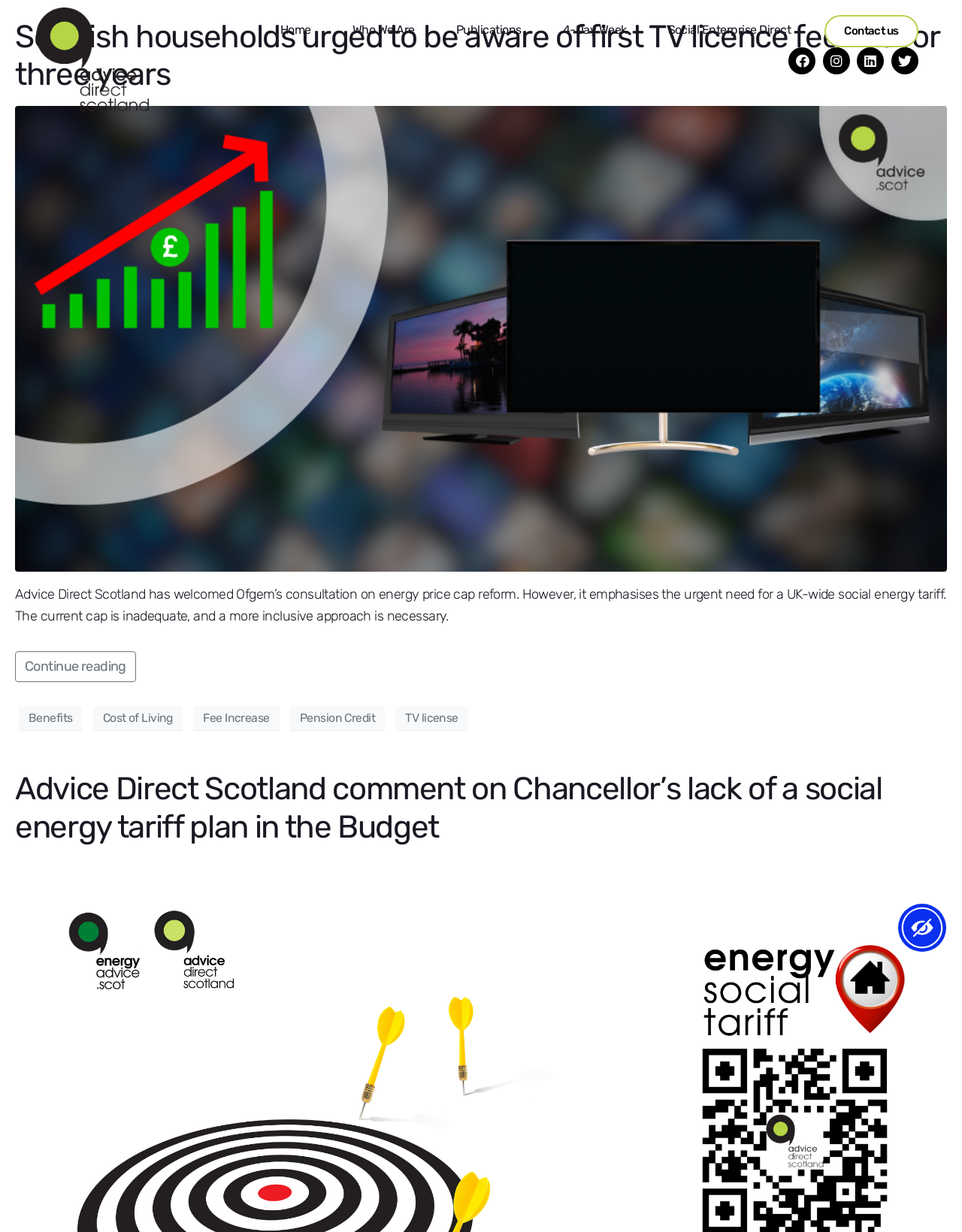Provide the bounding box coordinates, formatted as (top-left x, top-left y, bottom-right x, bottom-right y), with all values being floating point numbers between 0 and 1. Identify the bounding box of the UI element that matches the description: alt="Advice Direct Scotland"

[0.038, 0.041, 0.155, 0.054]